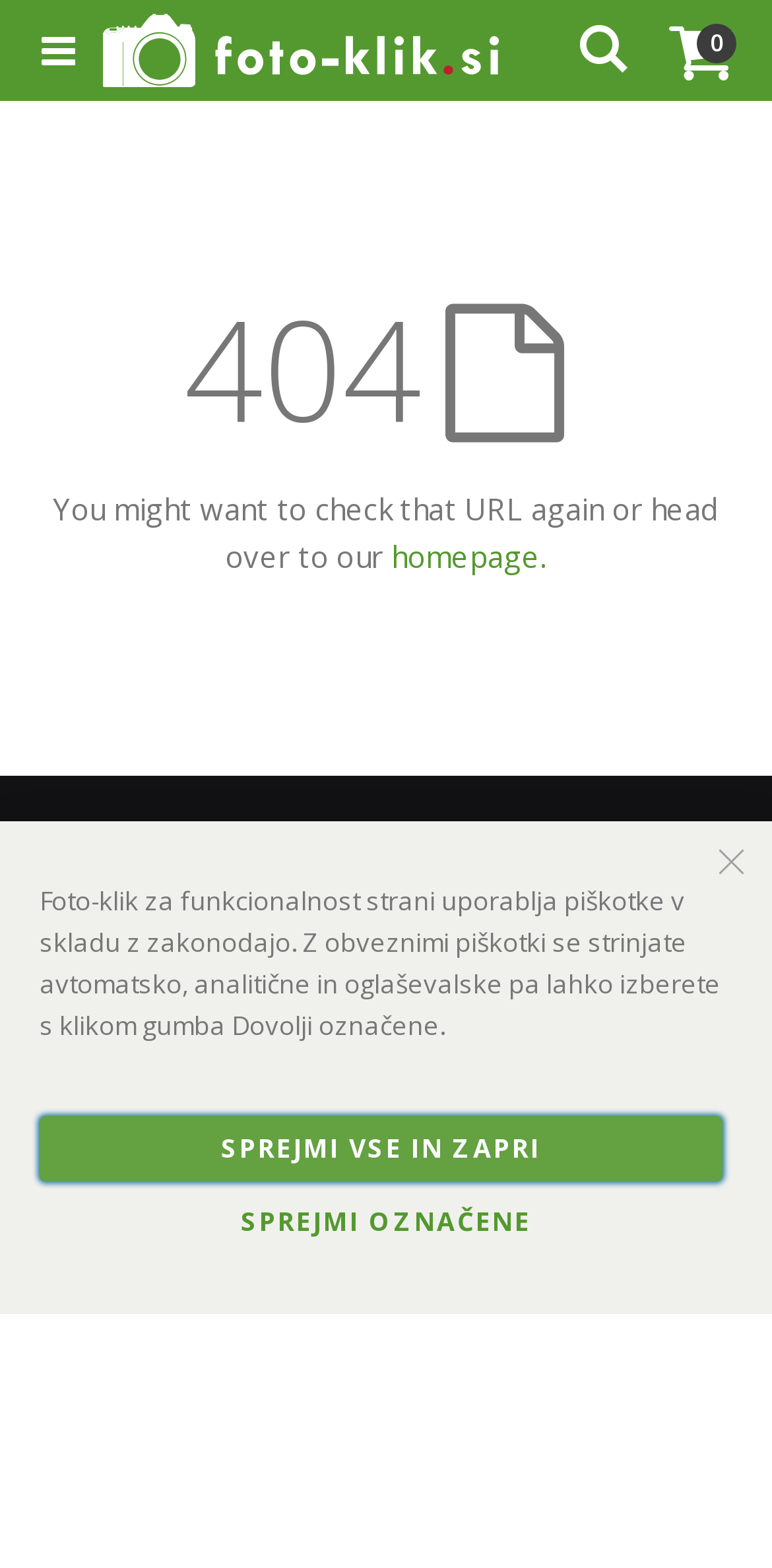What can be found in the 'Common links' section?
Look at the image and respond with a one-word or short-phrase answer.

About us, Contact, etc.